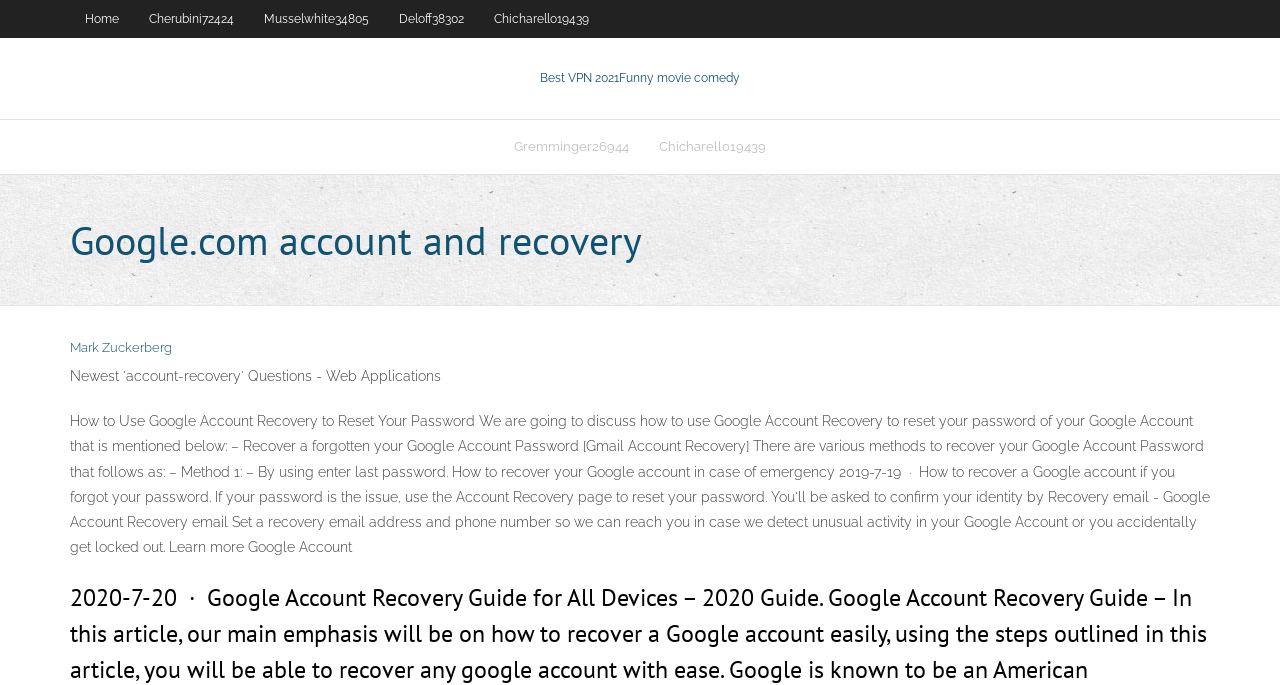Please reply with a single word or brief phrase to the question: 
What is the text of the heading element?

Google.com account and recovery